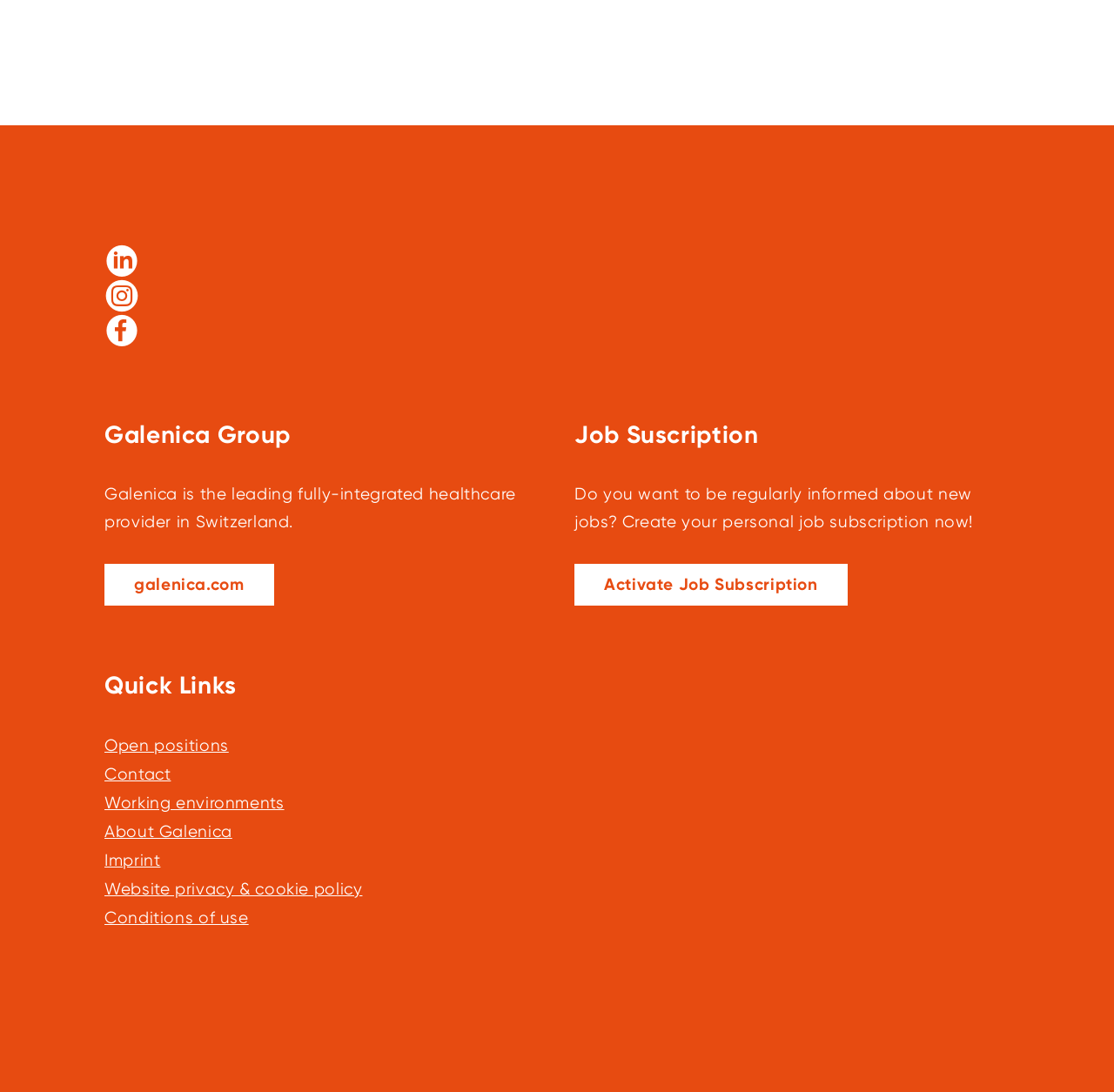What is the name of the company?
Could you give a comprehensive explanation in response to this question?

I found the company name by looking at the heading element with the text 'Galenica Group' located at [0.094, 0.382, 0.484, 0.414].